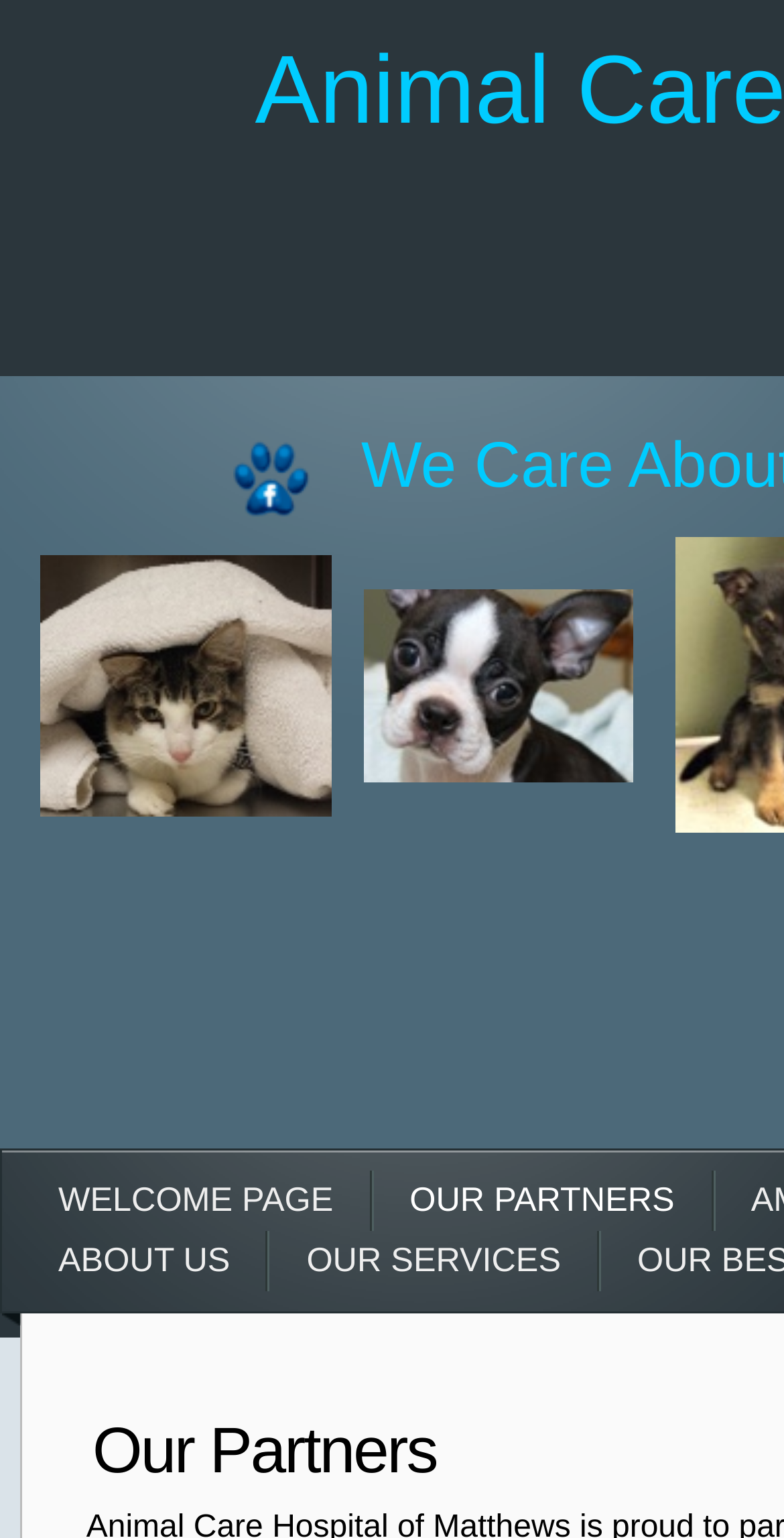Provide your answer in one word or a succinct phrase for the question: 
How many images are there on the page?

3